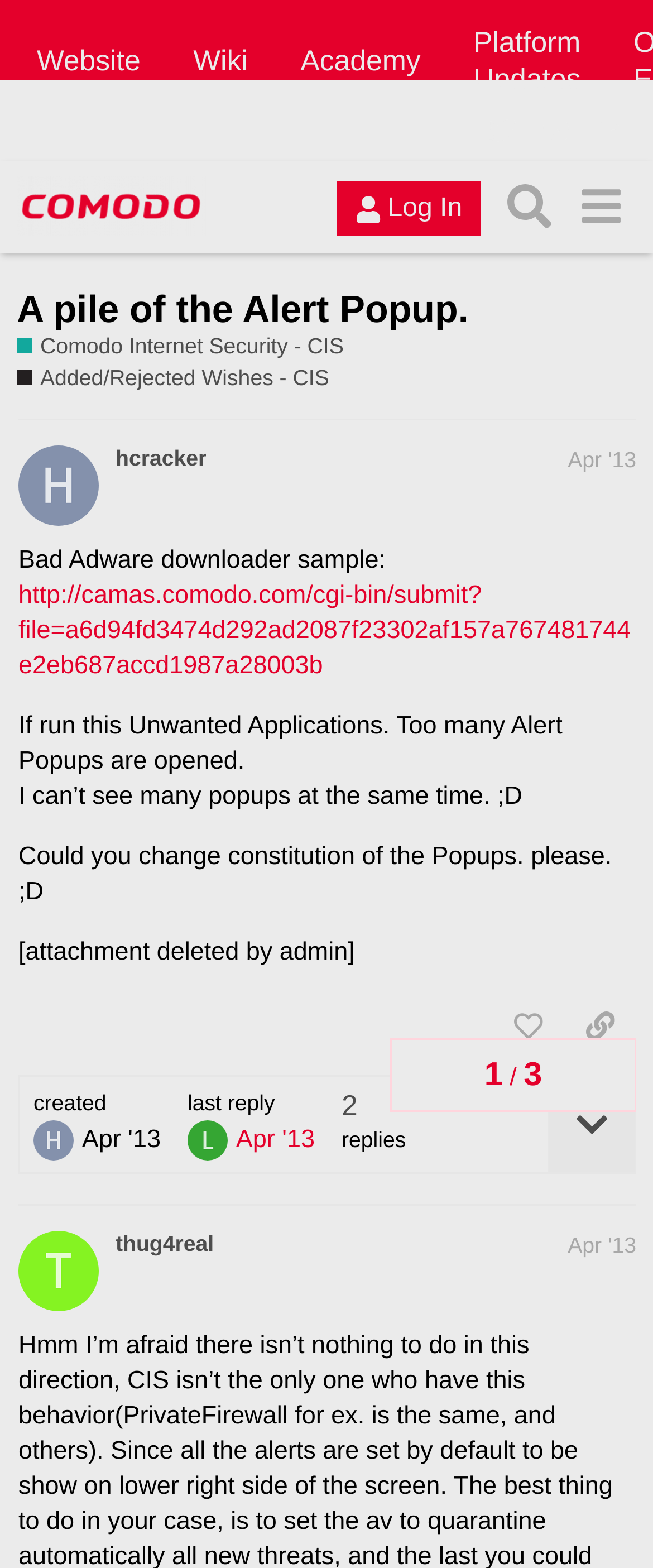Please identify the bounding box coordinates of where to click in order to follow the instruction: "Click on the 'A pile of the Alert Popup.' link".

[0.026, 0.183, 0.718, 0.21]